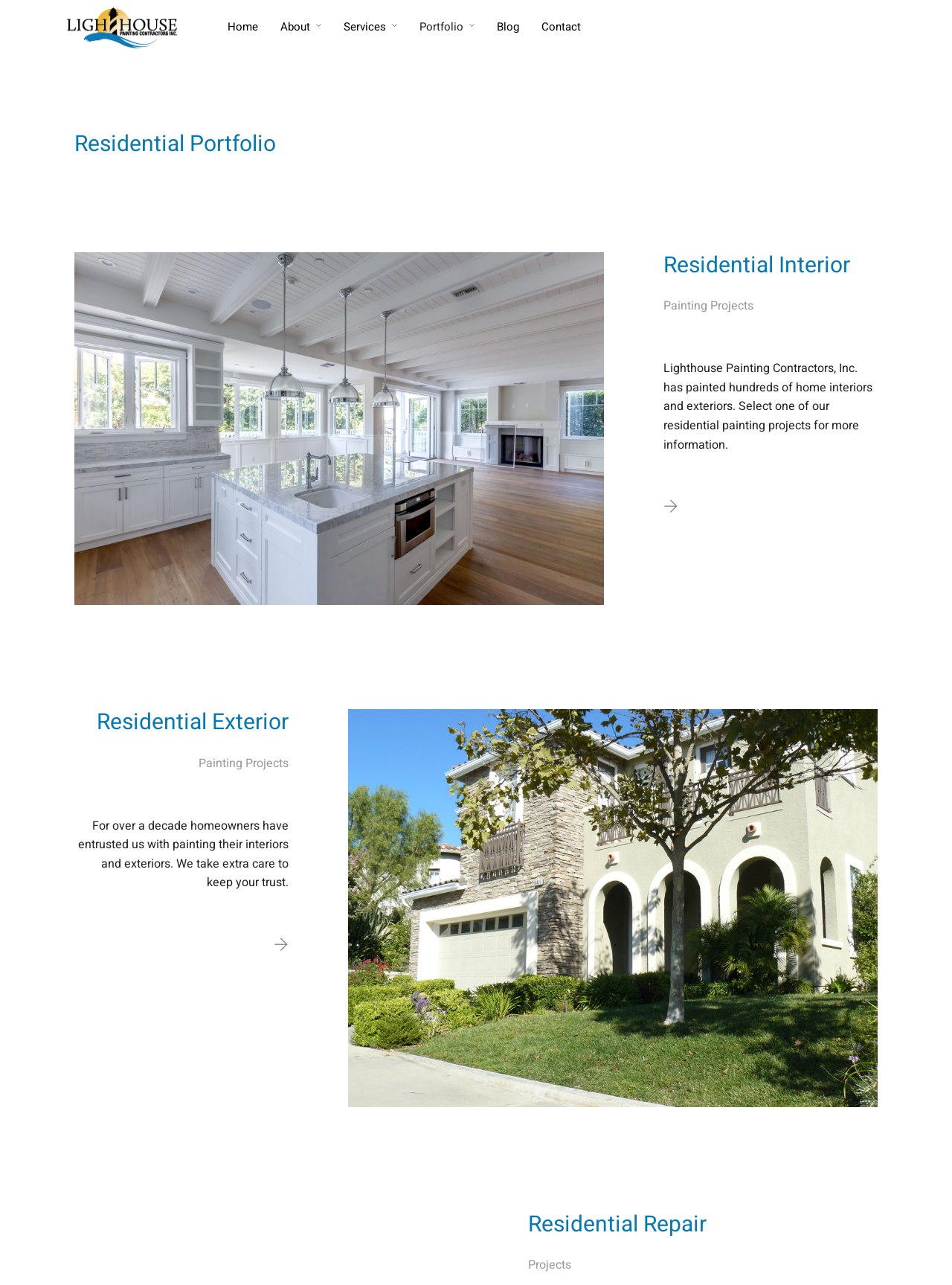Locate the bounding box coordinates of the element you need to click to accomplish the task described by this instruction: "Contact the painting contractors".

[0.569, 0.014, 0.61, 0.028]